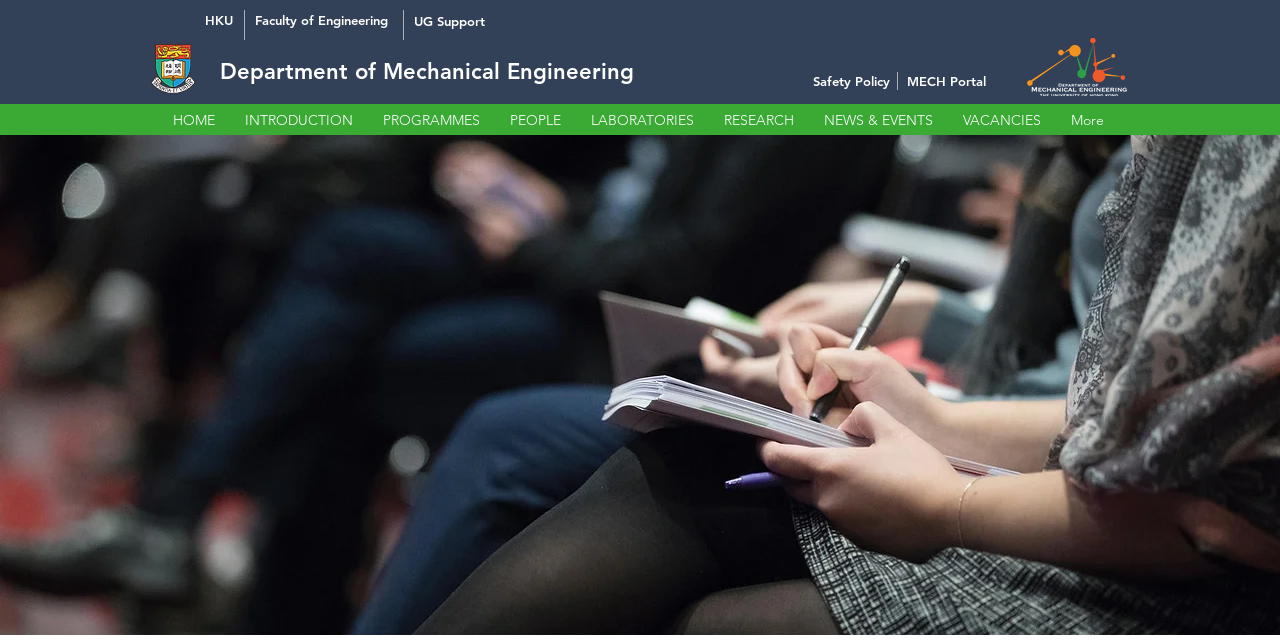What is the logo on the top left corner?
Look at the image and provide a detailed response to the question.

The logo on the top left corner is the HKU logo, which is a square image with a bounding box of [0.117, 0.059, 0.153, 0.15]. It is also a link to the HKU website.